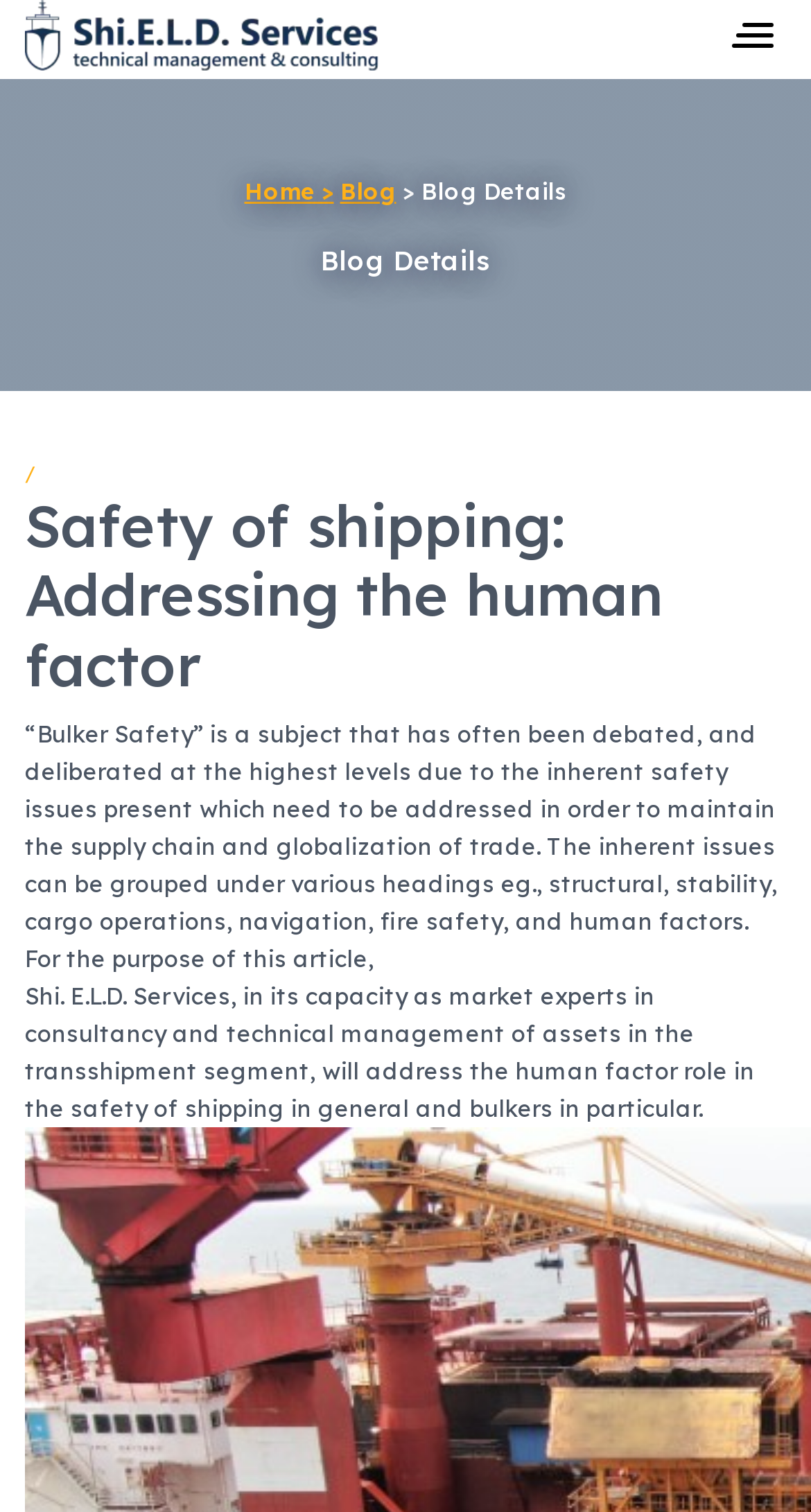How many headings are present in the article?
Utilize the information in the image to give a detailed answer to the question.

The article has two headings, 'Blog Details' and 'Safety of shipping: Addressing the human factor', which are identified by their element types as 'heading'.